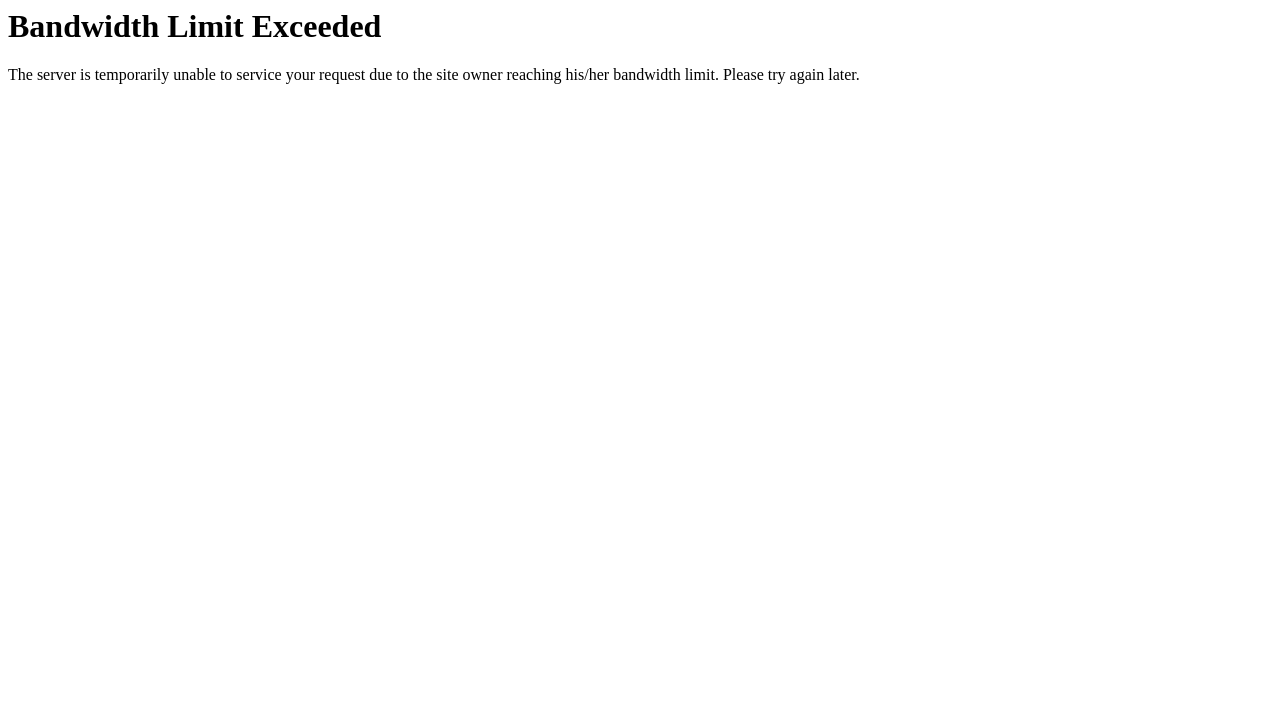Generate the title text from the webpage.

Bandwidth Limit Exceeded